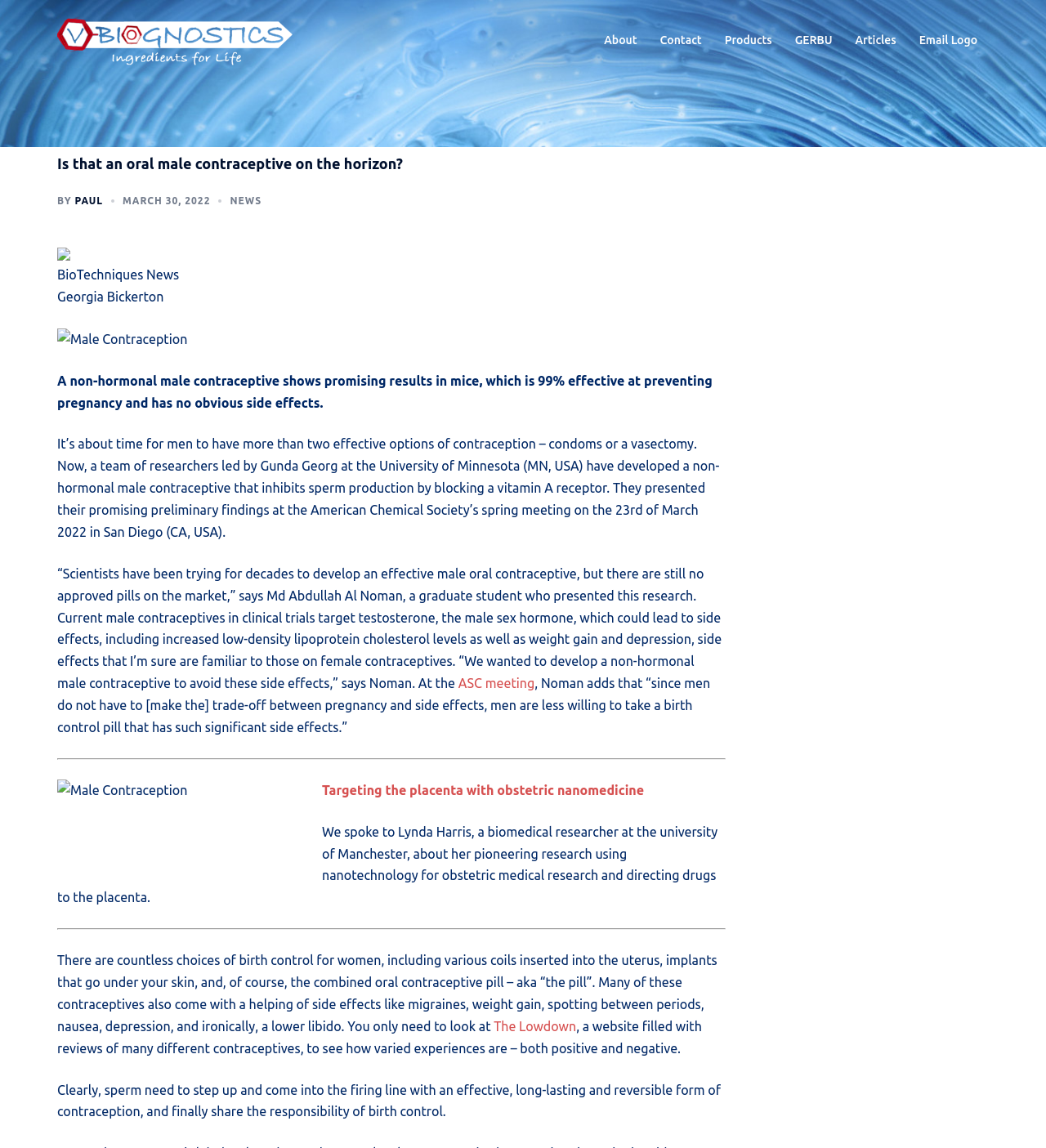Answer the question using only one word or a concise phrase: What is the topic of the research presented at the American Chemical Society's spring meeting?

Non-hormonal male contraceptive